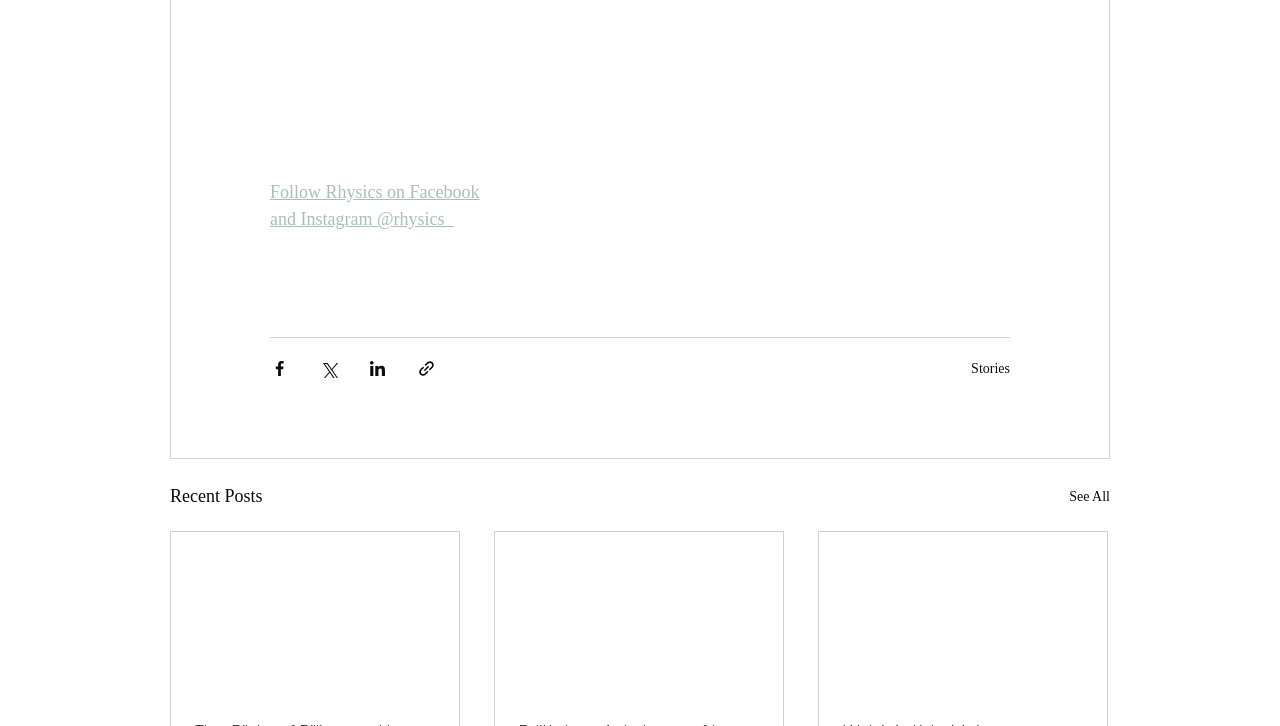Find the bounding box coordinates of the element to click in order to complete this instruction: "Follow Rhysics on Facebook". The bounding box coordinates must be four float numbers between 0 and 1, denoted as [left, top, right, bottom].

[0.211, 0.251, 0.375, 0.279]